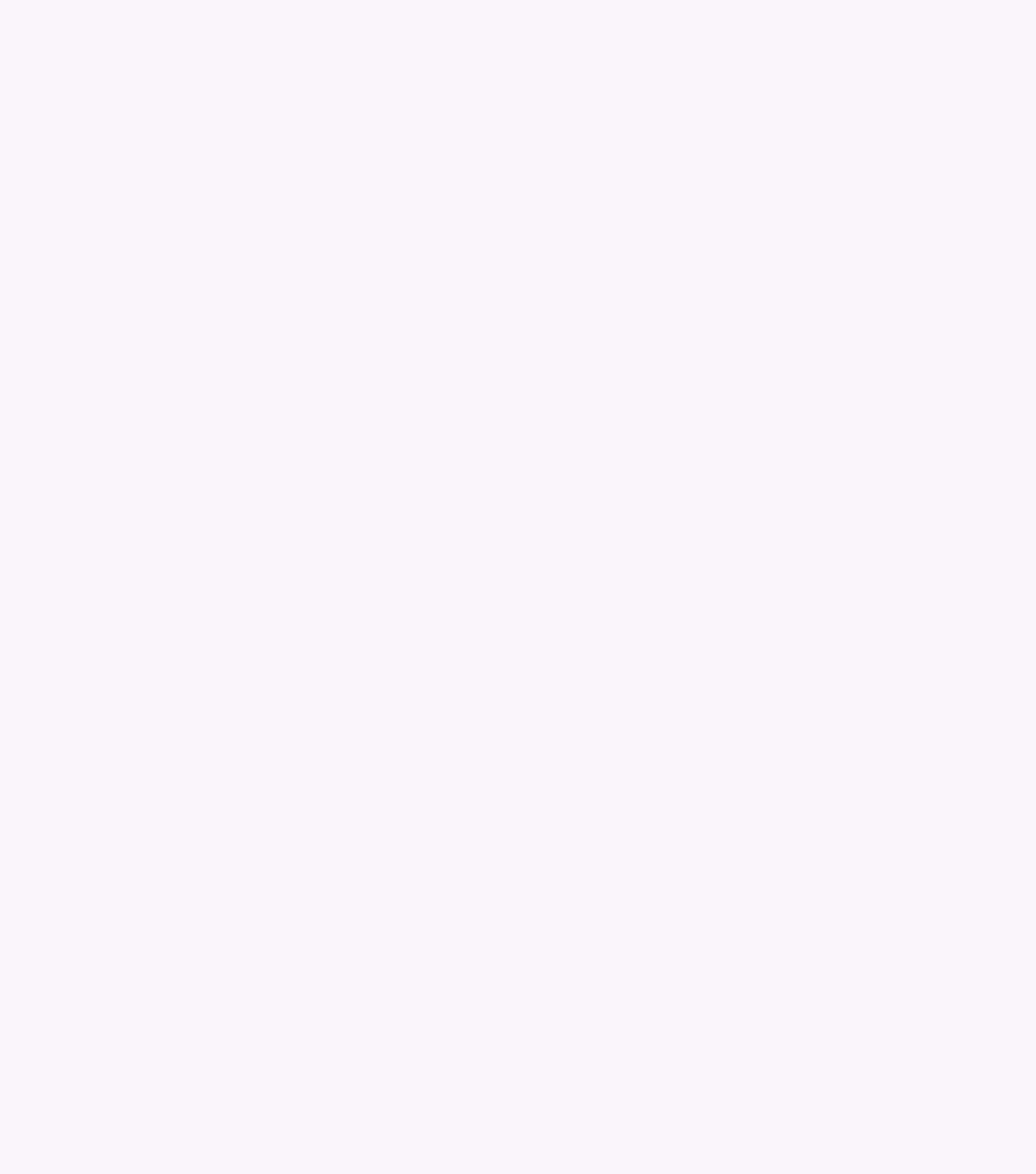Please provide the bounding box coordinate of the region that matches the element description: payment of HVUT. Coordinates should be in the format (top-left x, top-left y, bottom-right x, bottom-right y) and all values should be between 0 and 1.

None